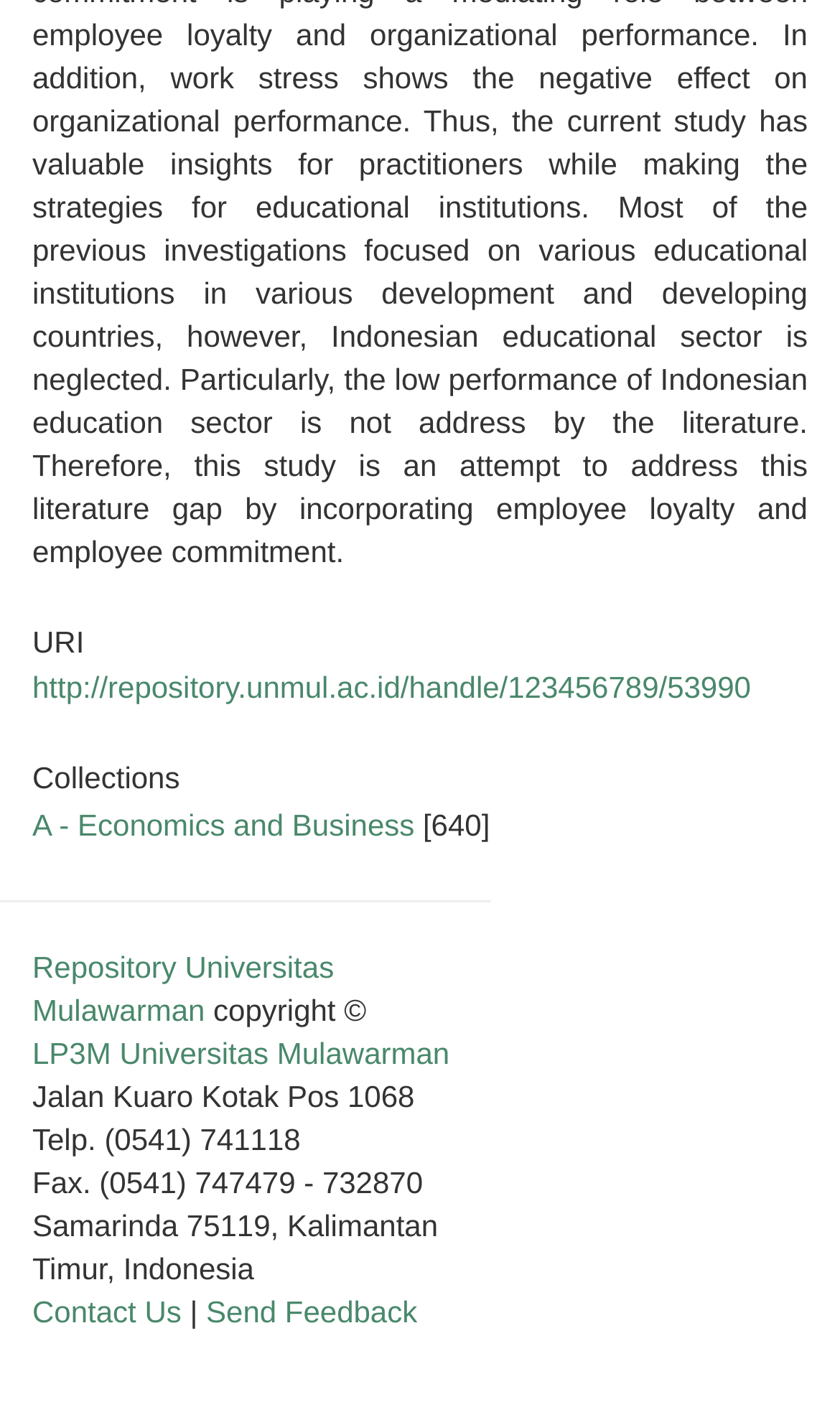What is the name of the repository?
Please provide a detailed and comprehensive answer to the question.

I found the answer by looking at the link with the text 'Repository Universitas Mulawarman' which is located at the bottom of the page, indicating that it is the name of the repository.